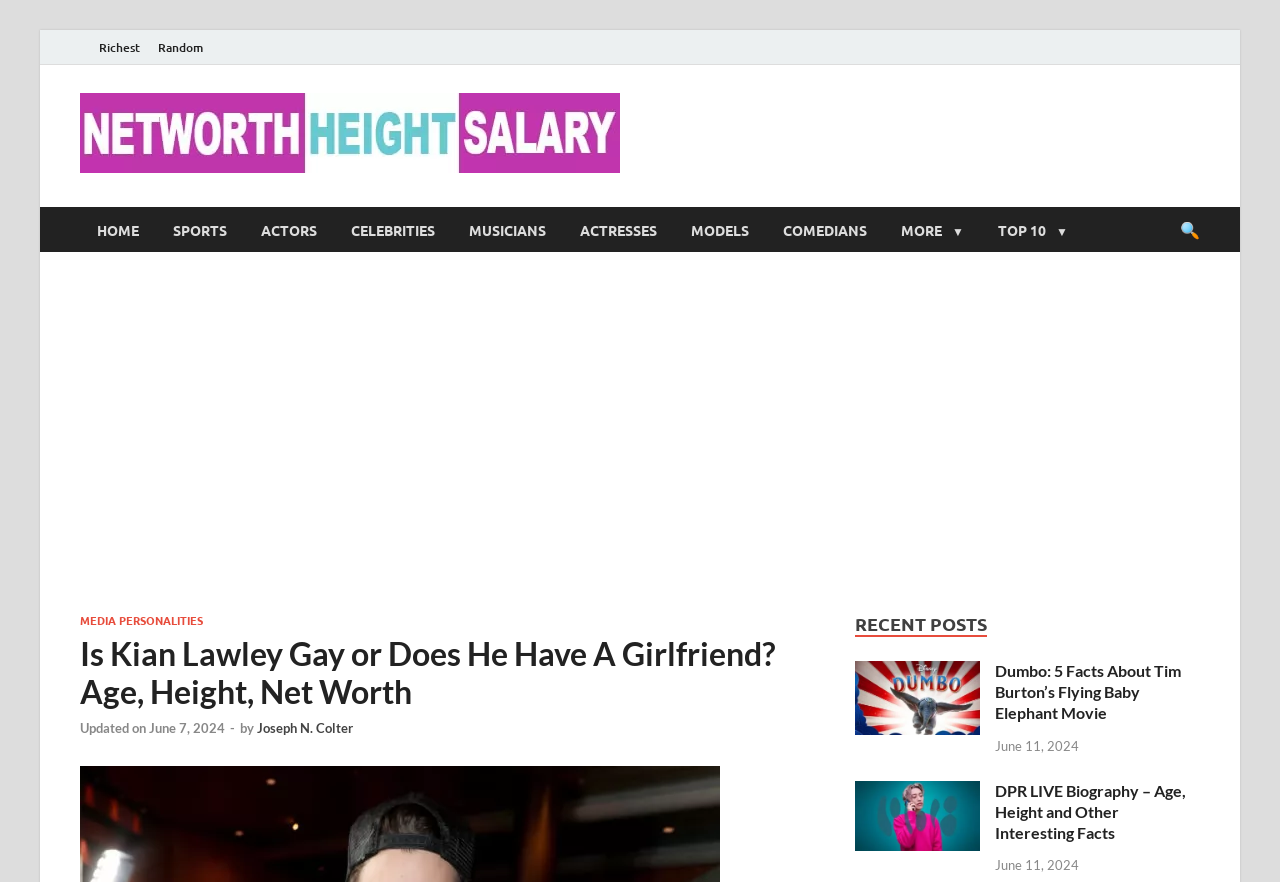What is the category of the webpage?
Observe the image and answer the question with a one-word or short phrase response.

Celebrities